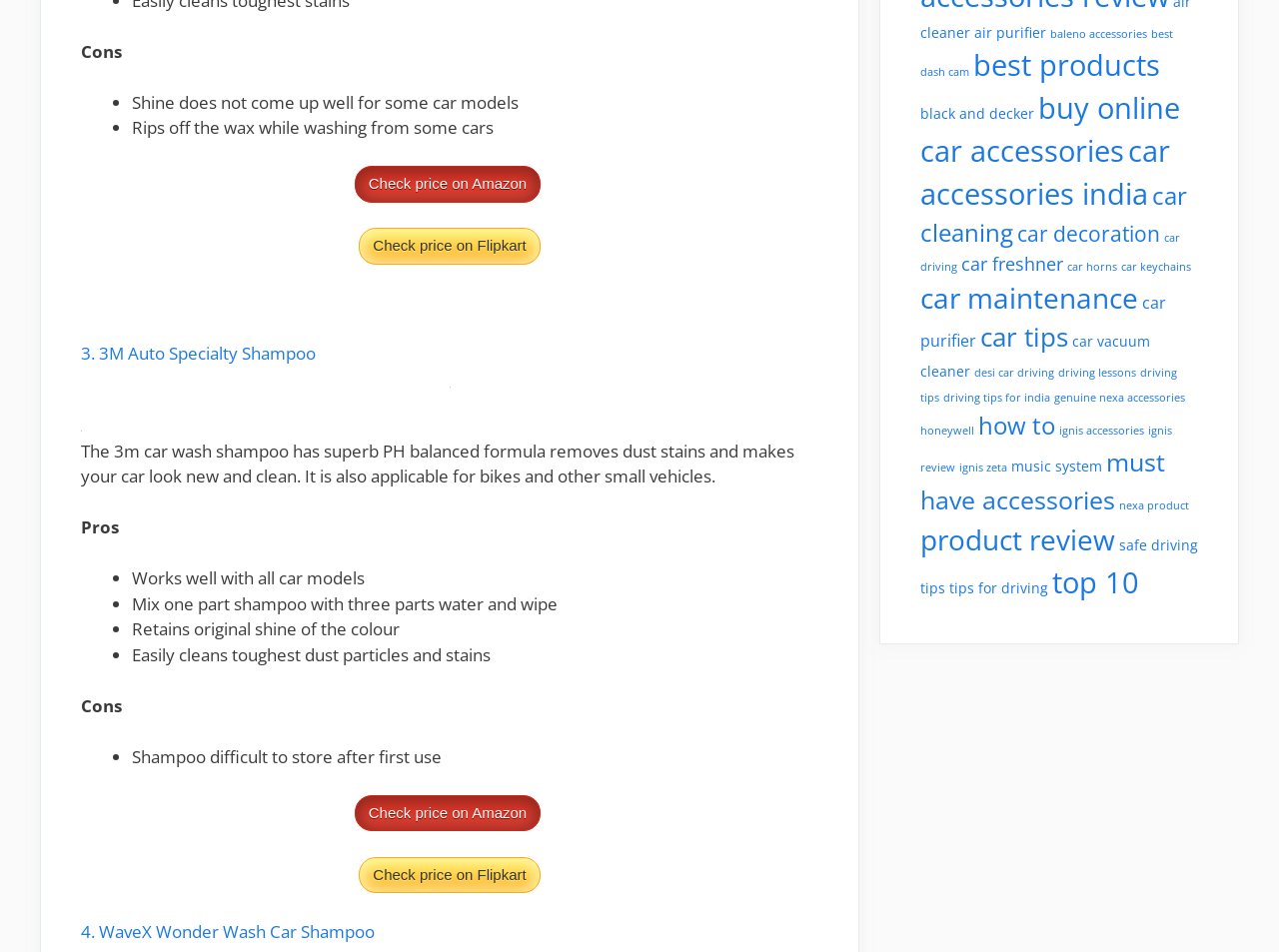Locate the bounding box coordinates of the clickable element to fulfill the following instruction: "View 3M Auto Specialty Shampoo details". Provide the coordinates as four float numbers between 0 and 1 in the format [left, top, right, bottom].

[0.063, 0.359, 0.247, 0.383]